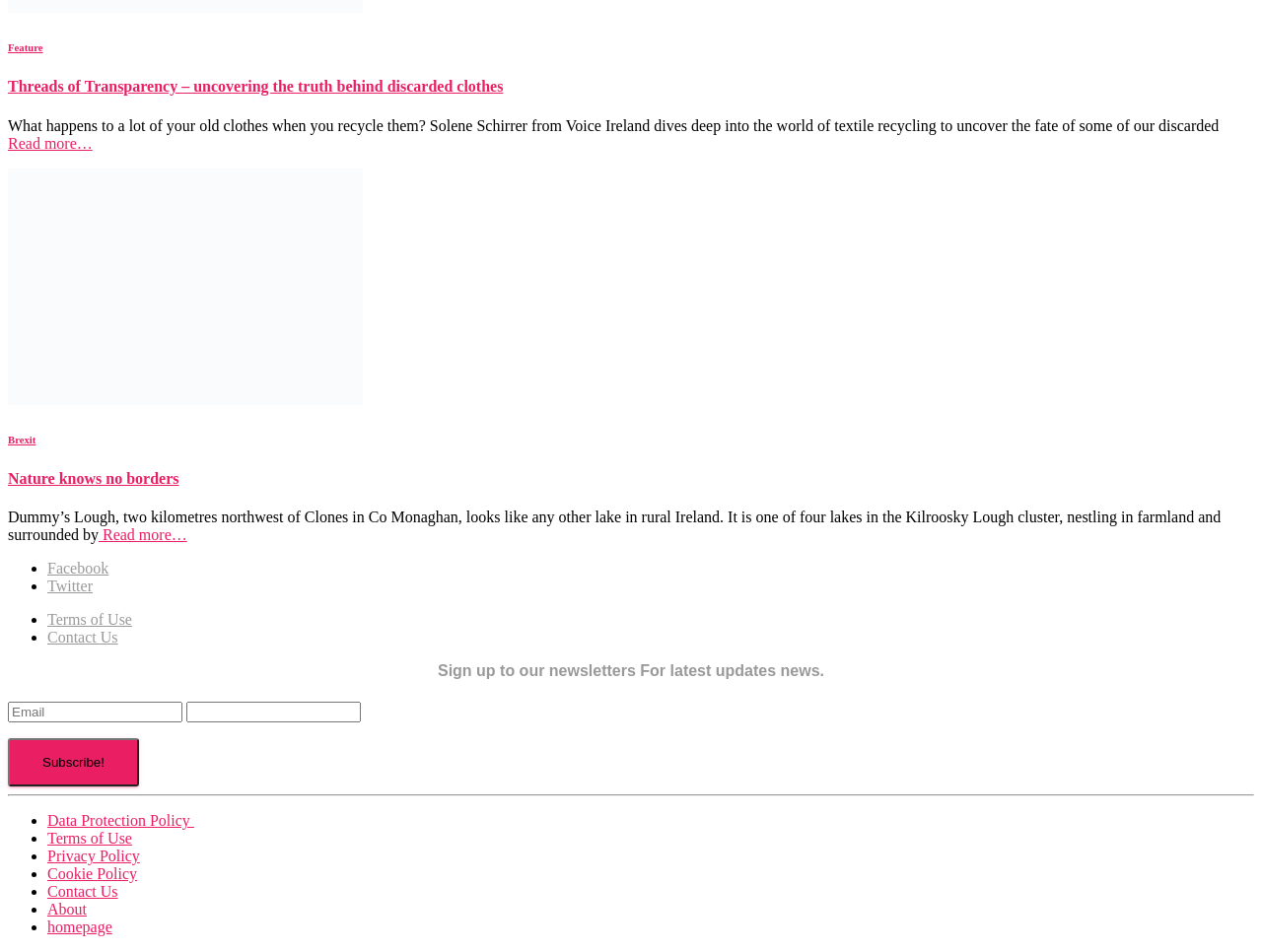Pinpoint the bounding box coordinates of the clickable area necessary to execute the following instruction: "Subscribe to the newsletter". The coordinates should be given as four float numbers between 0 and 1, namely [left, top, right, bottom].

[0.006, 0.775, 0.11, 0.826]